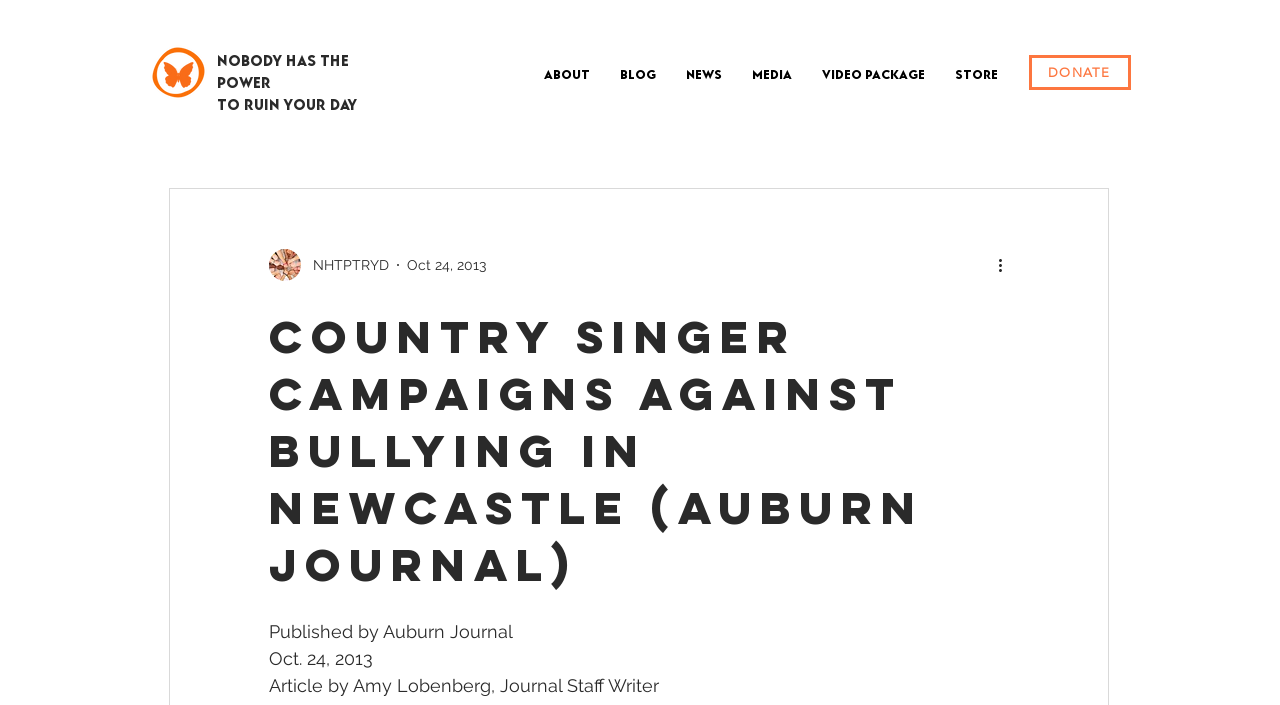What is the name of the journal?
Answer the question with a detailed and thorough explanation.

The name of the journal is mentioned at the top of the webpage, below the heading, as 'Published by Auburn Journal'.